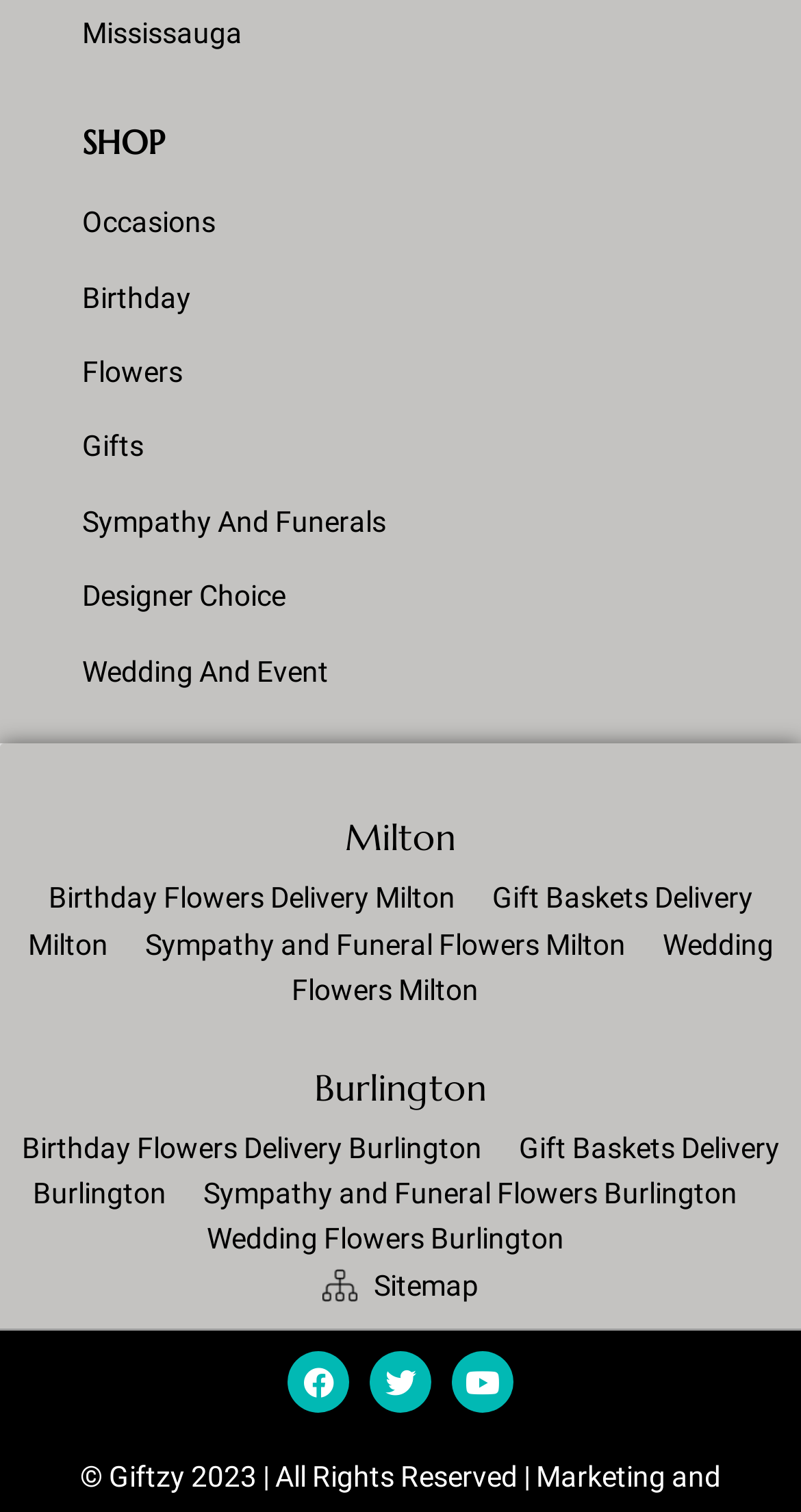Please provide the bounding box coordinates for the element that needs to be clicked to perform the following instruction: "View Birthday Flowers Delivery in Milton". The coordinates should be given as four float numbers between 0 and 1, i.e., [left, top, right, bottom].

[0.06, 0.583, 0.606, 0.605]